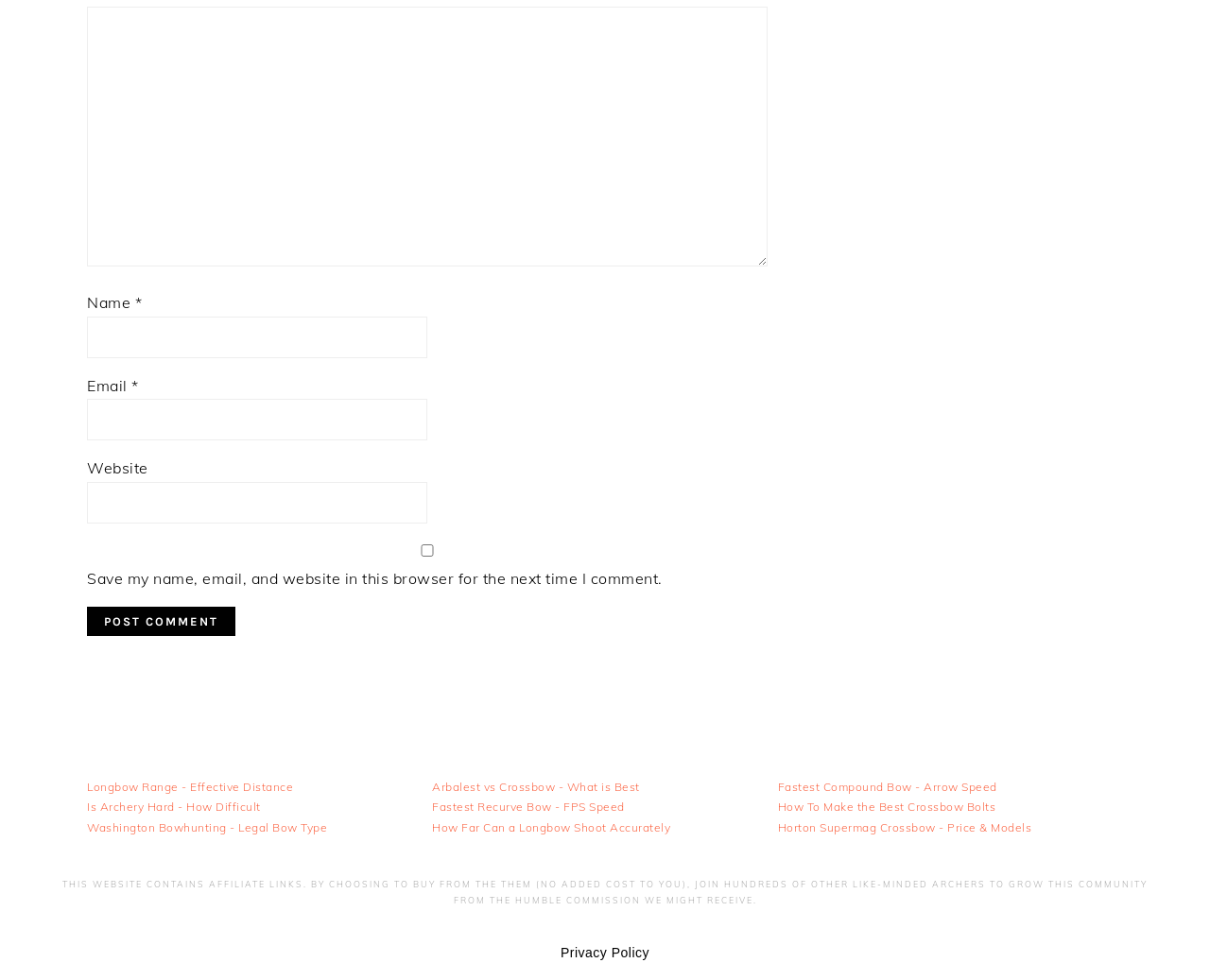Please mark the bounding box coordinates of the area that should be clicked to carry out the instruction: "Check the box to save your name, email, and website".

[0.072, 0.556, 0.634, 0.568]